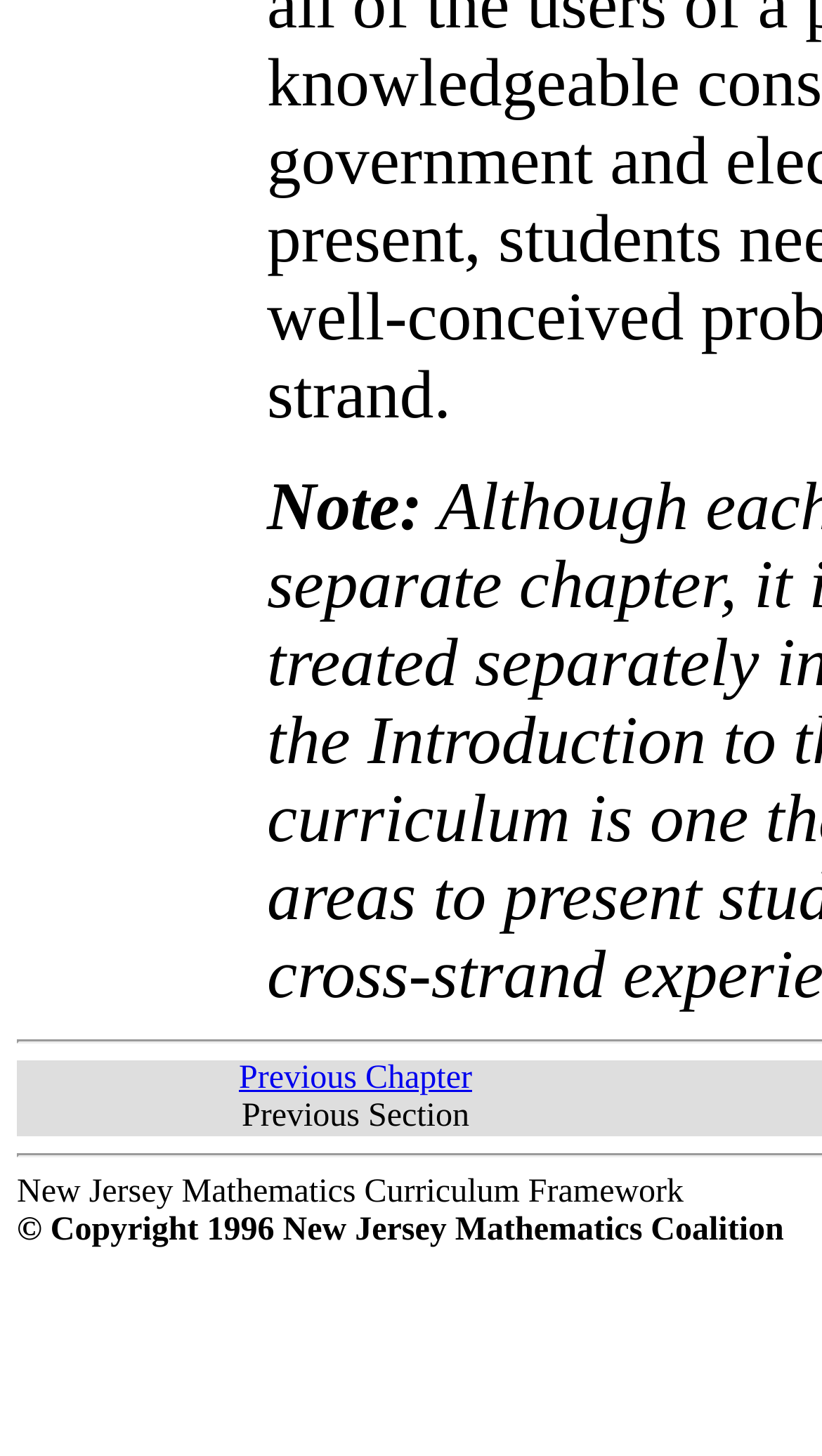Provide the bounding box coordinates for the UI element described in this sentence: "Previous Chapter". The coordinates should be four float values between 0 and 1, i.e., [left, top, right, bottom].

[0.291, 0.887, 0.574, 0.912]